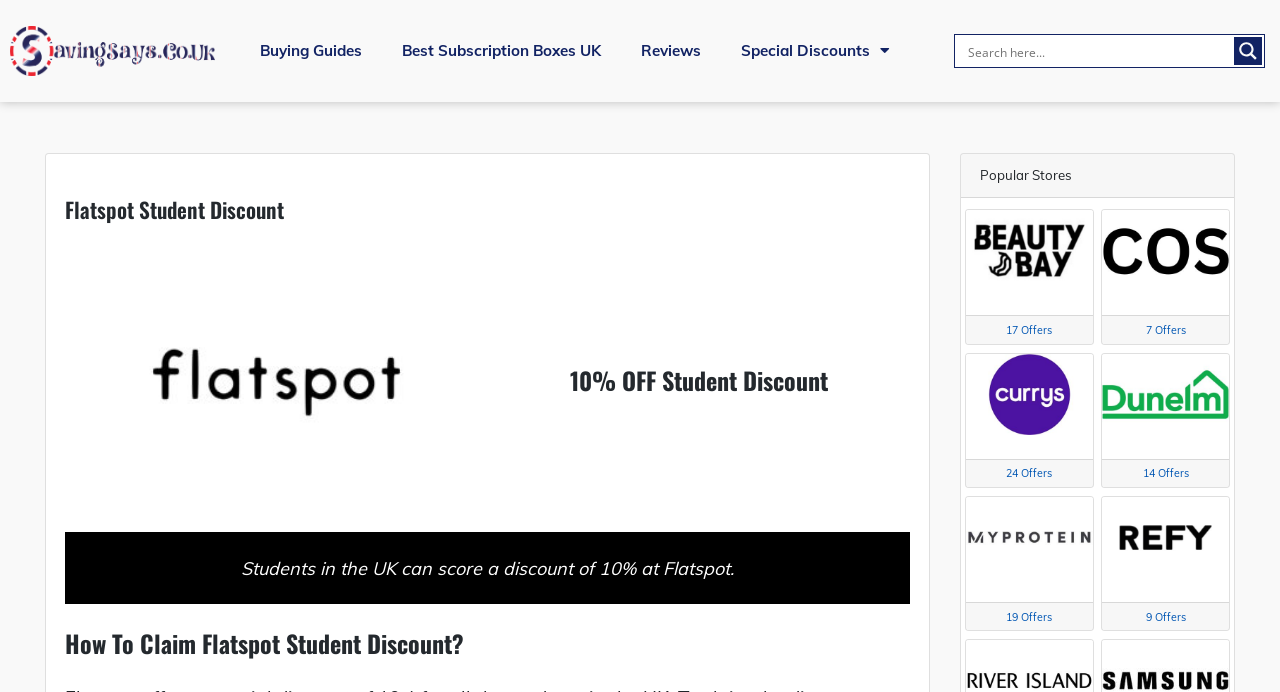Please extract and provide the main headline of the webpage.

Flatspot Student Discount